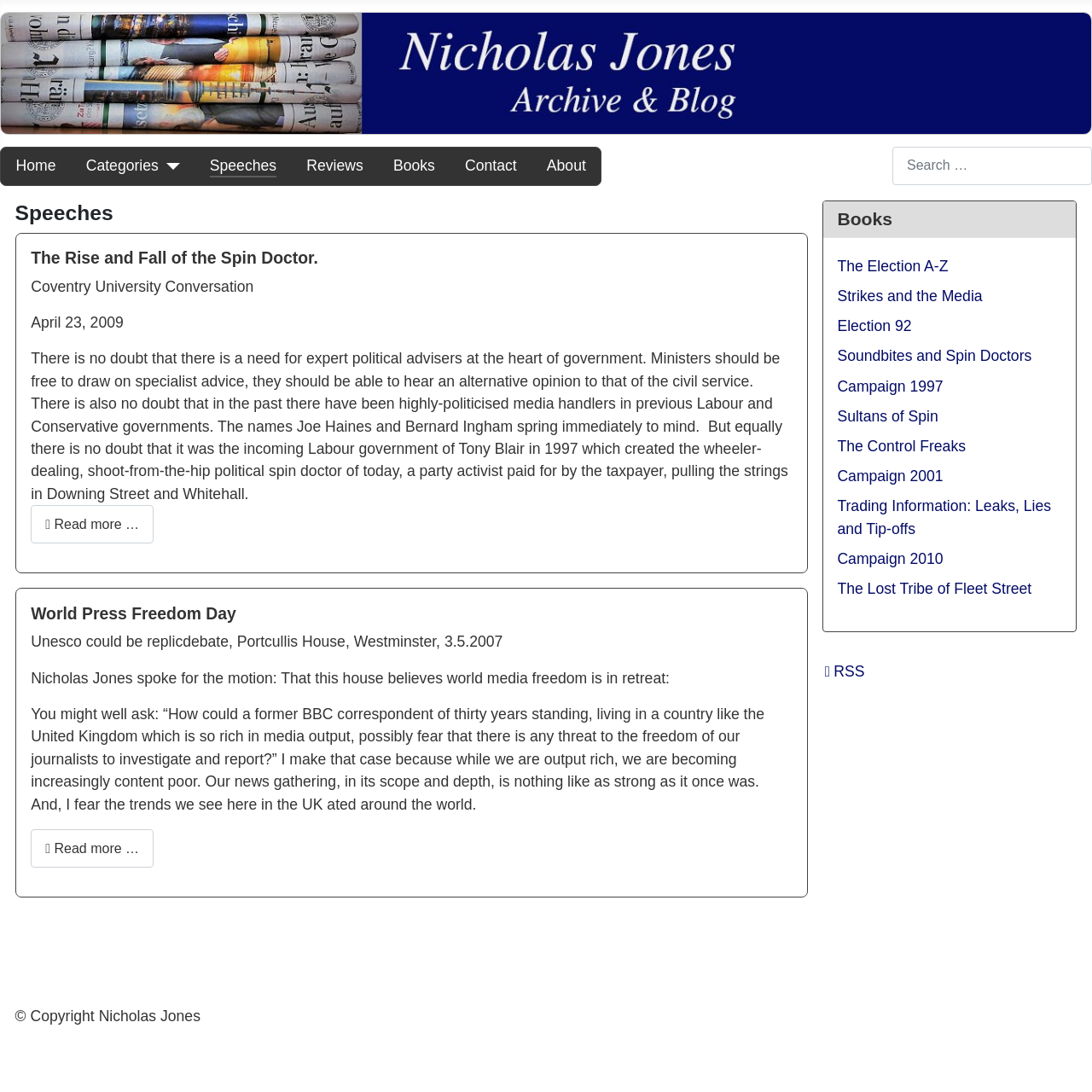Generate a detailed explanation of the webpage's features and information.

This webpage is a blog and archive website for Nicholas Jones, a journalist with 50 years of experience. At the top, there is a logo and a link to the website's homepage, followed by a navigation menu with links to various categories such as Home, Categories, Speeches, Reviews, Books, and Contact. 

On the right side of the navigation menu, there is a search bar with a combobox and a status indicator. 

The main content of the webpage is divided into two sections. The left section has a heading "Speeches" and lists several speeches made by Nicholas Jones, including "The Rise and Fall of the Spin Doctor" and "World Press Freedom Day". Each speech has a brief description, a date, and a "Read more" link. 

The right section has a heading "Books" and lists several book titles written by Nicholas Jones, including "The Election A-Z", "Strikes and the Media", and "The Lost Tribe of Fleet Street". 

At the bottom of the webpage, there is a copyright notice and a link to the website's developer, SCS Web Design.